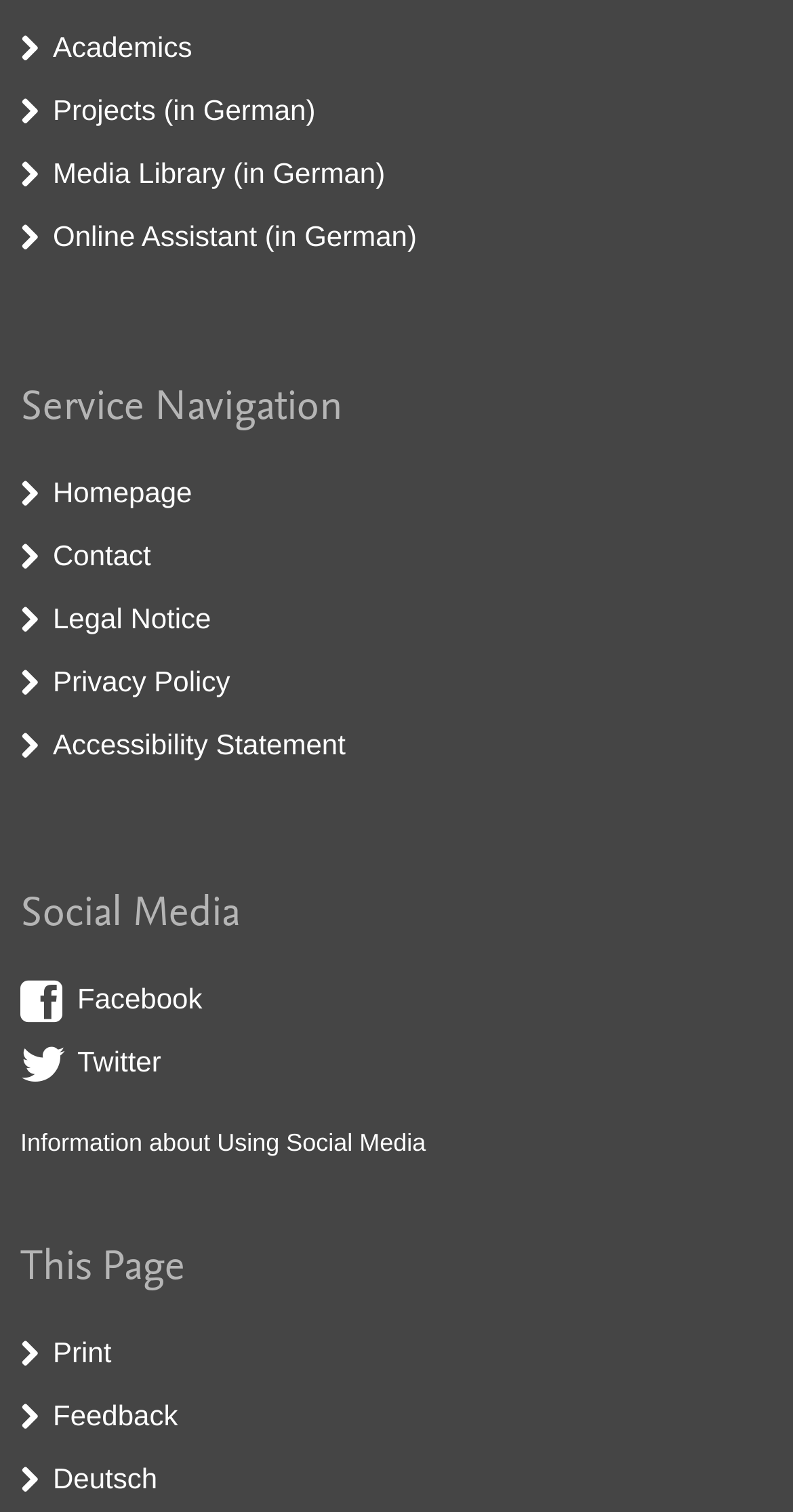Based on the element description: "Projects (in German)", identify the UI element and provide its bounding box coordinates. Use four float numbers between 0 and 1, [left, top, right, bottom].

[0.067, 0.062, 0.398, 0.083]